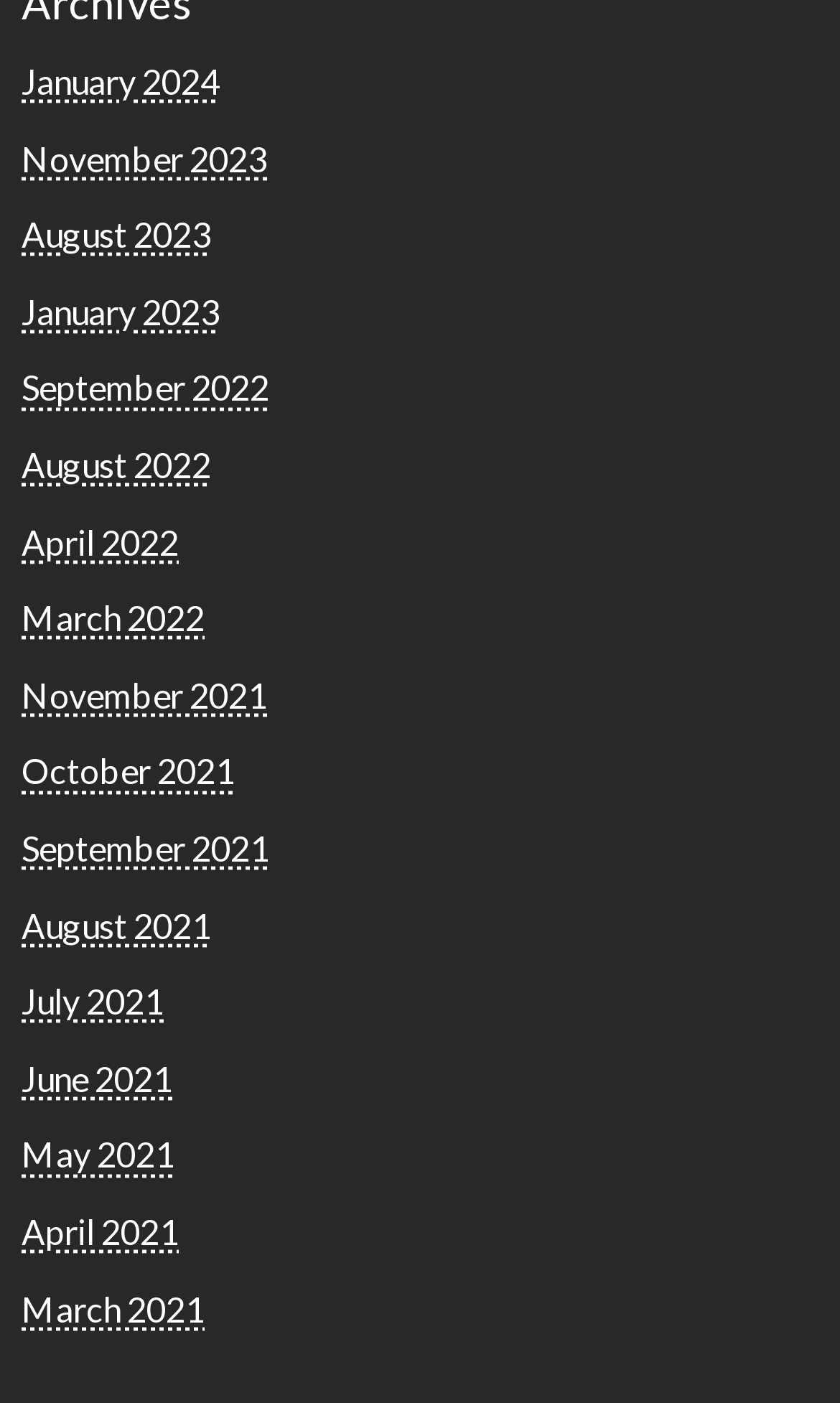Please identify the bounding box coordinates of the element on the webpage that should be clicked to follow this instruction: "access September 2022". The bounding box coordinates should be given as four float numbers between 0 and 1, formatted as [left, top, right, bottom].

[0.026, 0.262, 0.321, 0.291]